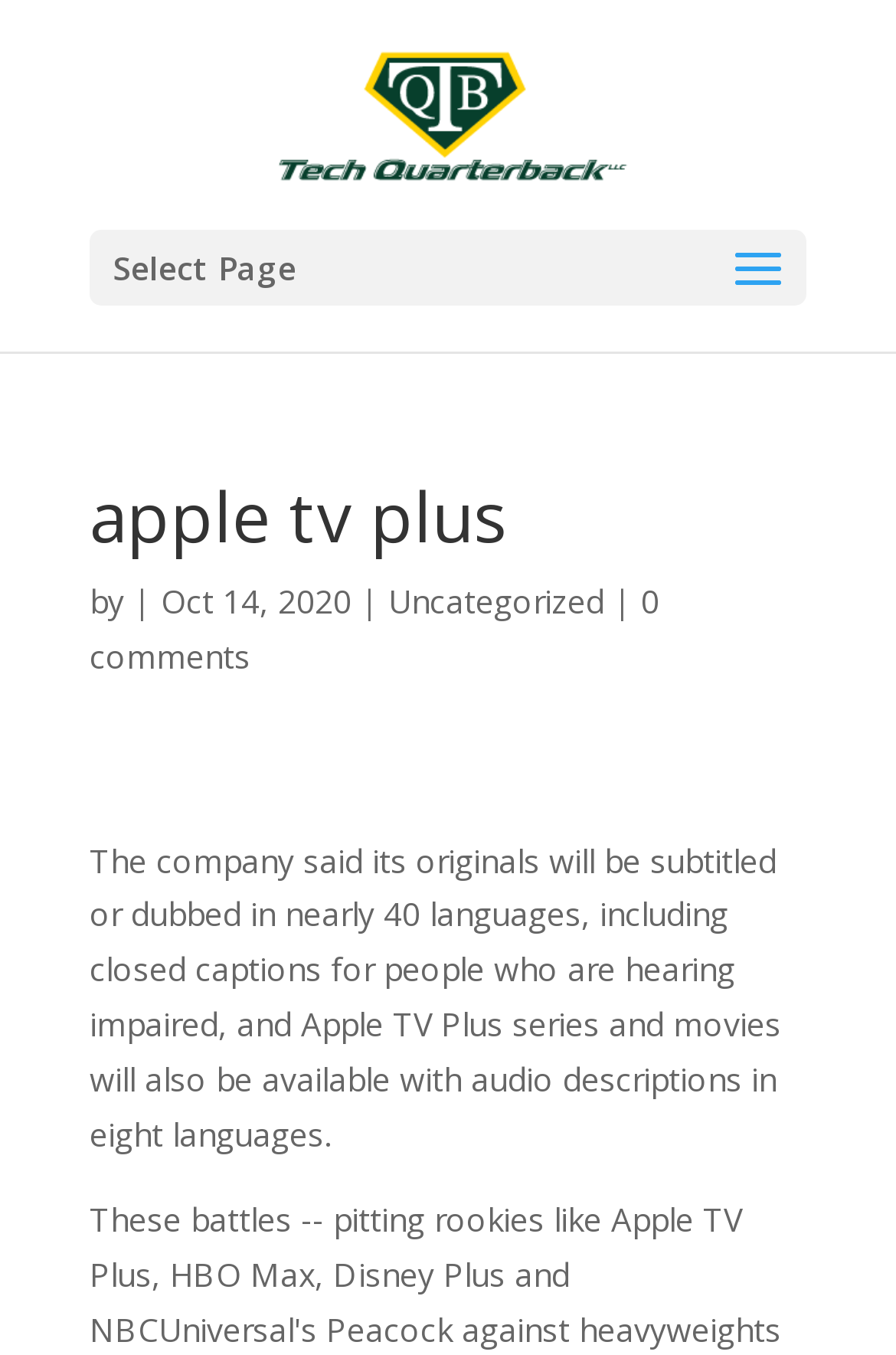Generate the main heading text from the webpage.

apple tv plus